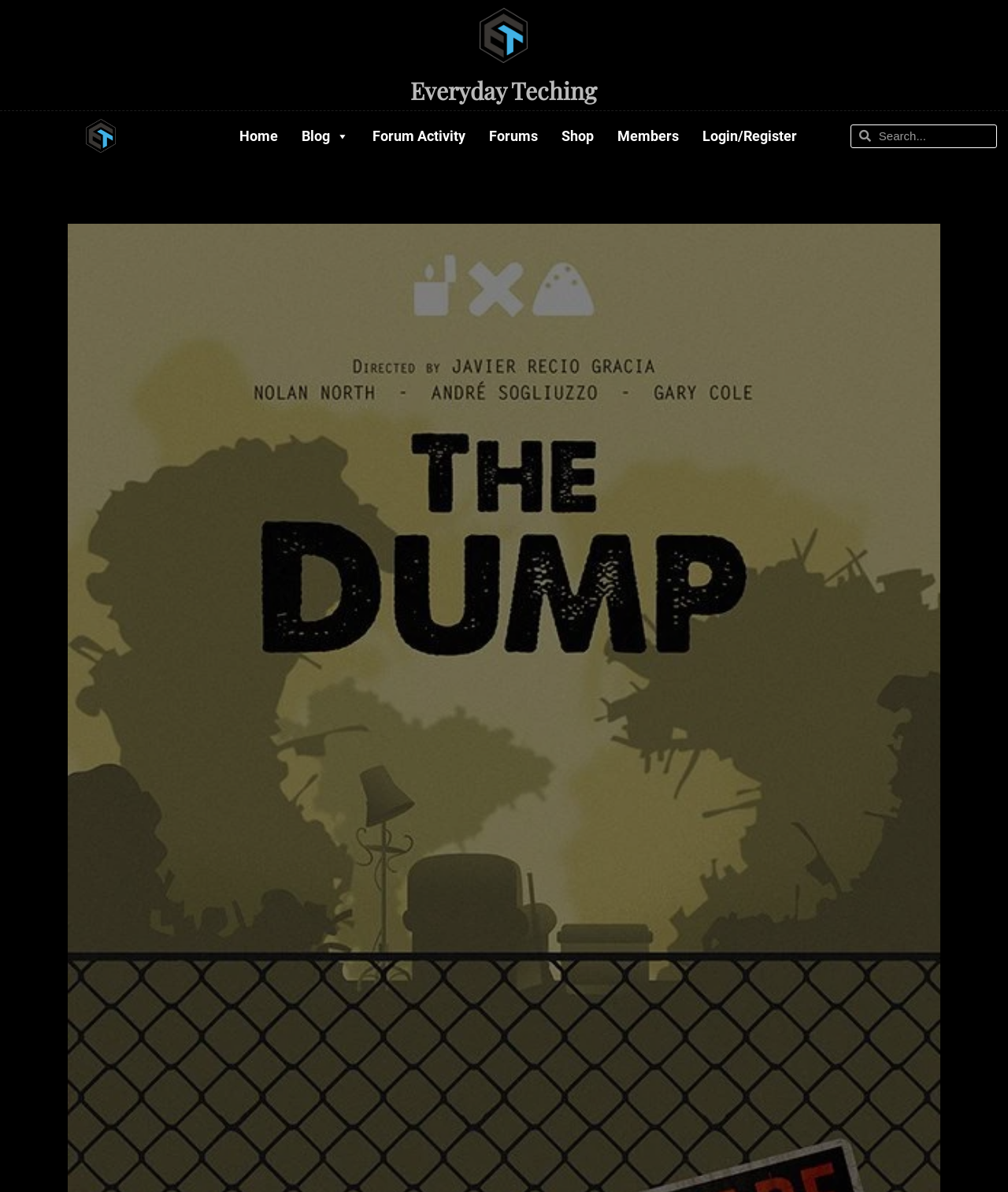Provide a brief response in the form of a single word or phrase:
How many main sections are in the top navigation bar?

6